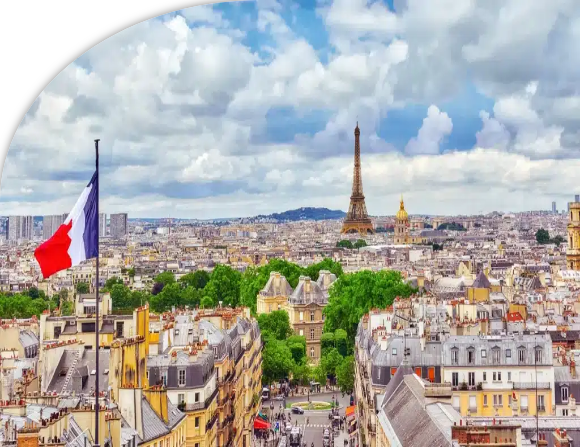Using the information in the image, could you please answer the following question in detail:
What is the color of the trees in the foreground?

The caption describes the 'vibrant greenery of trees' in the foreground, which indicates that the color of the trees is green.